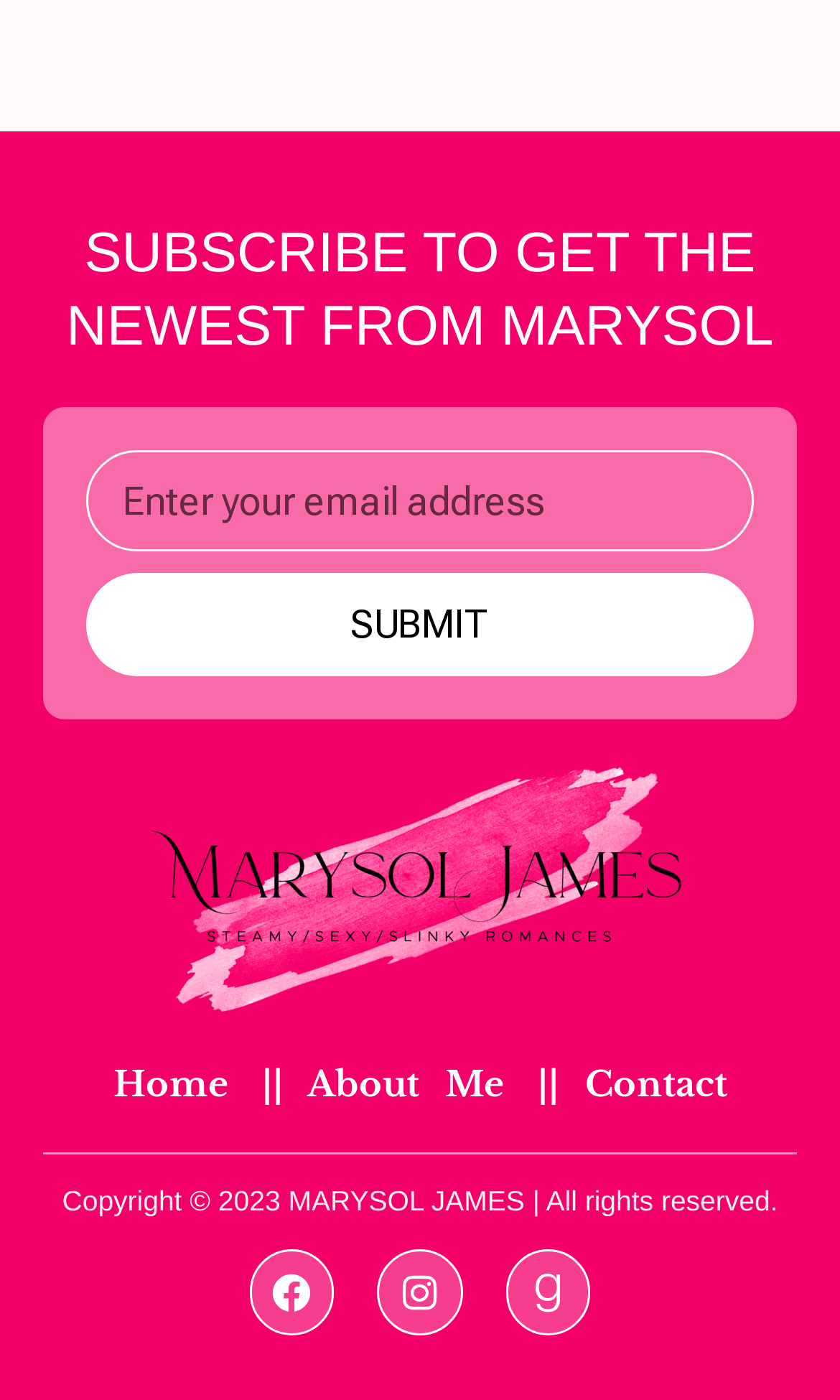Given the description of the UI element: "|| About Me", predict the bounding box coordinates in the form of [left, top, right, bottom], with each value being a float between 0 and 1.

[0.312, 0.755, 0.599, 0.792]